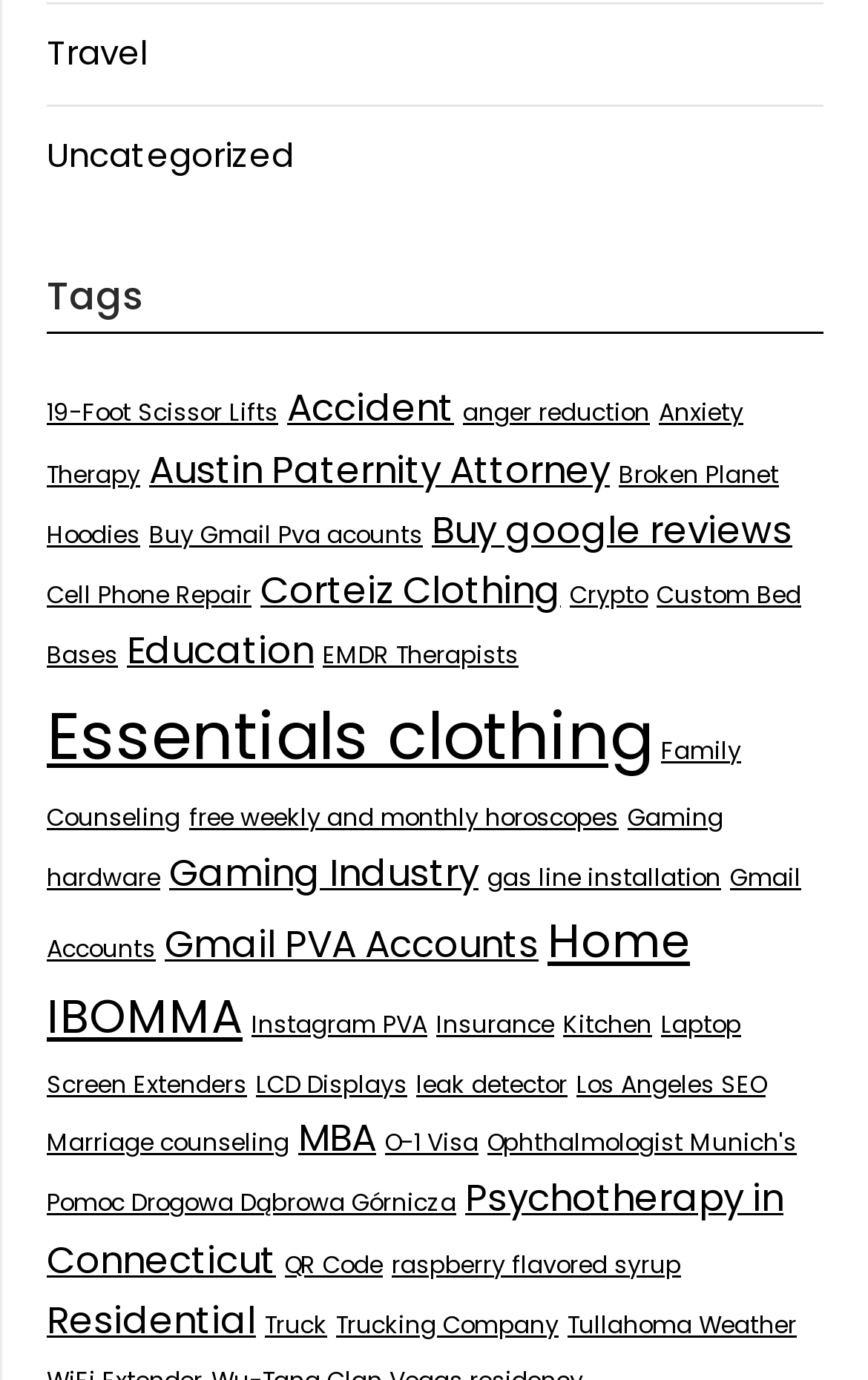Predict the bounding box of the UI element that fits this description: "free weekly and monthly horoscopes".

[0.218, 0.581, 0.713, 0.605]